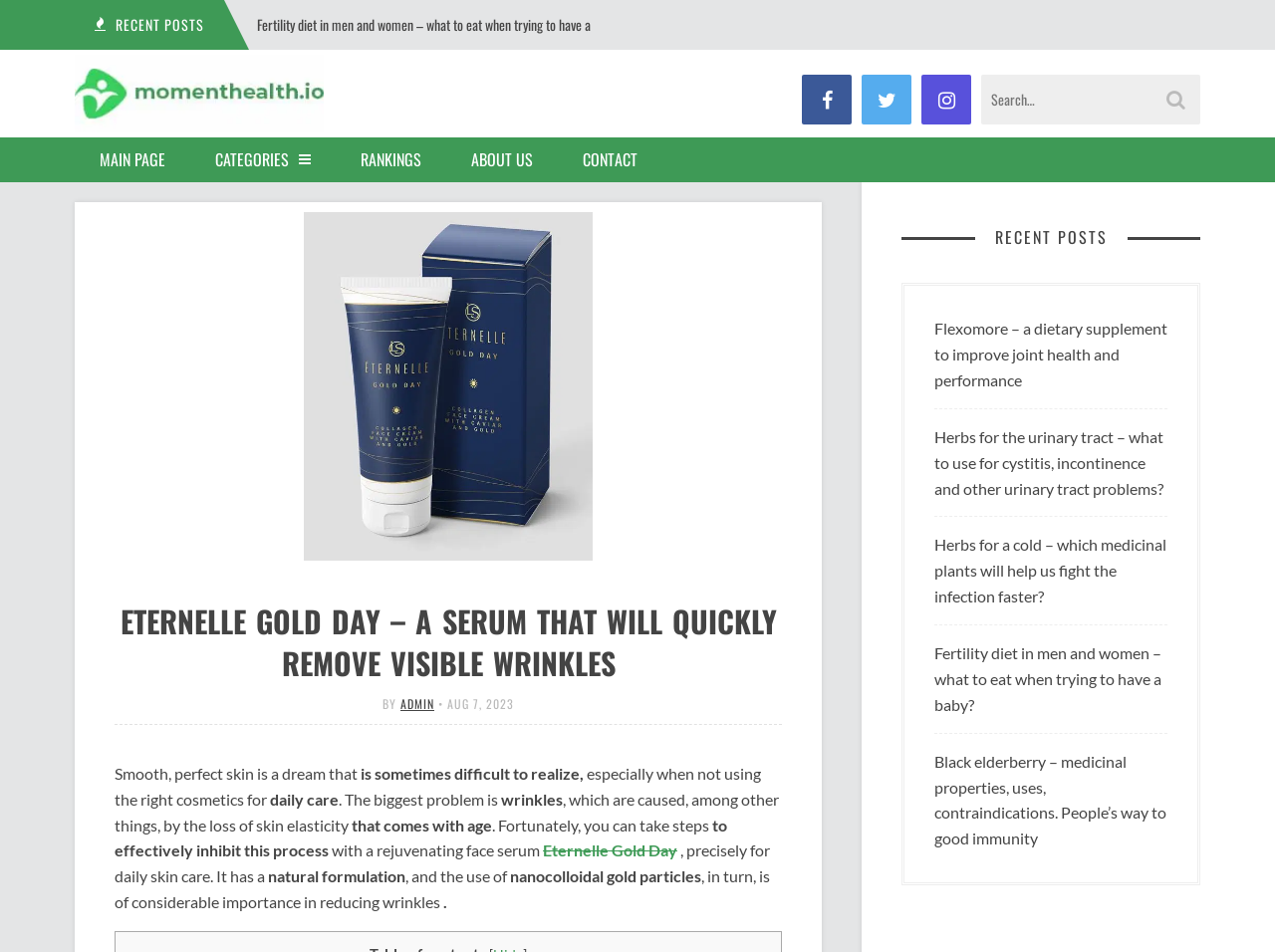Locate the bounding box coordinates of the element that should be clicked to execute the following instruction: "Visit the main page".

[0.059, 0.145, 0.149, 0.192]